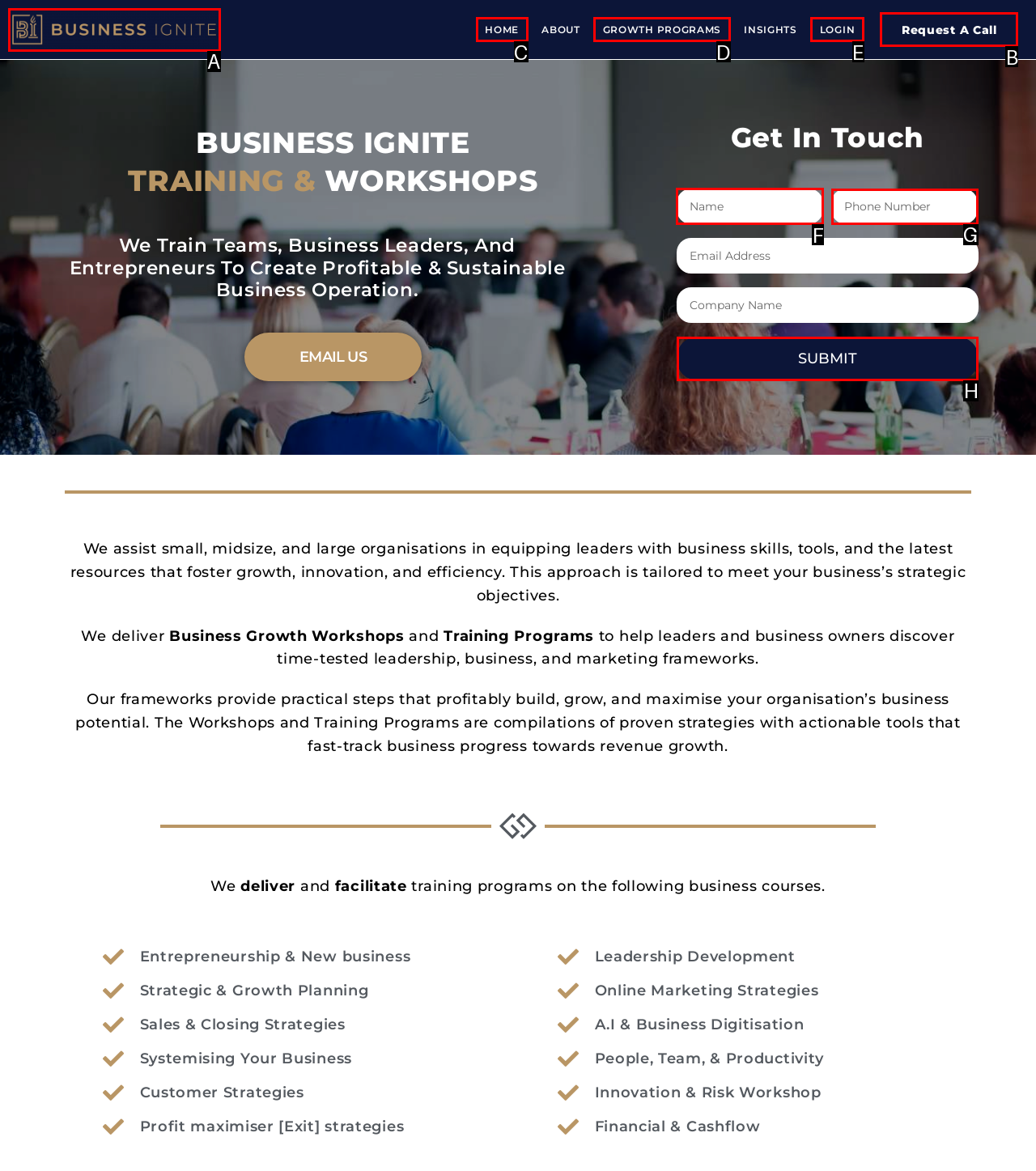Specify which element within the red bounding boxes should be clicked for this task: Enter your name in the input field Respond with the letter of the correct option.

F